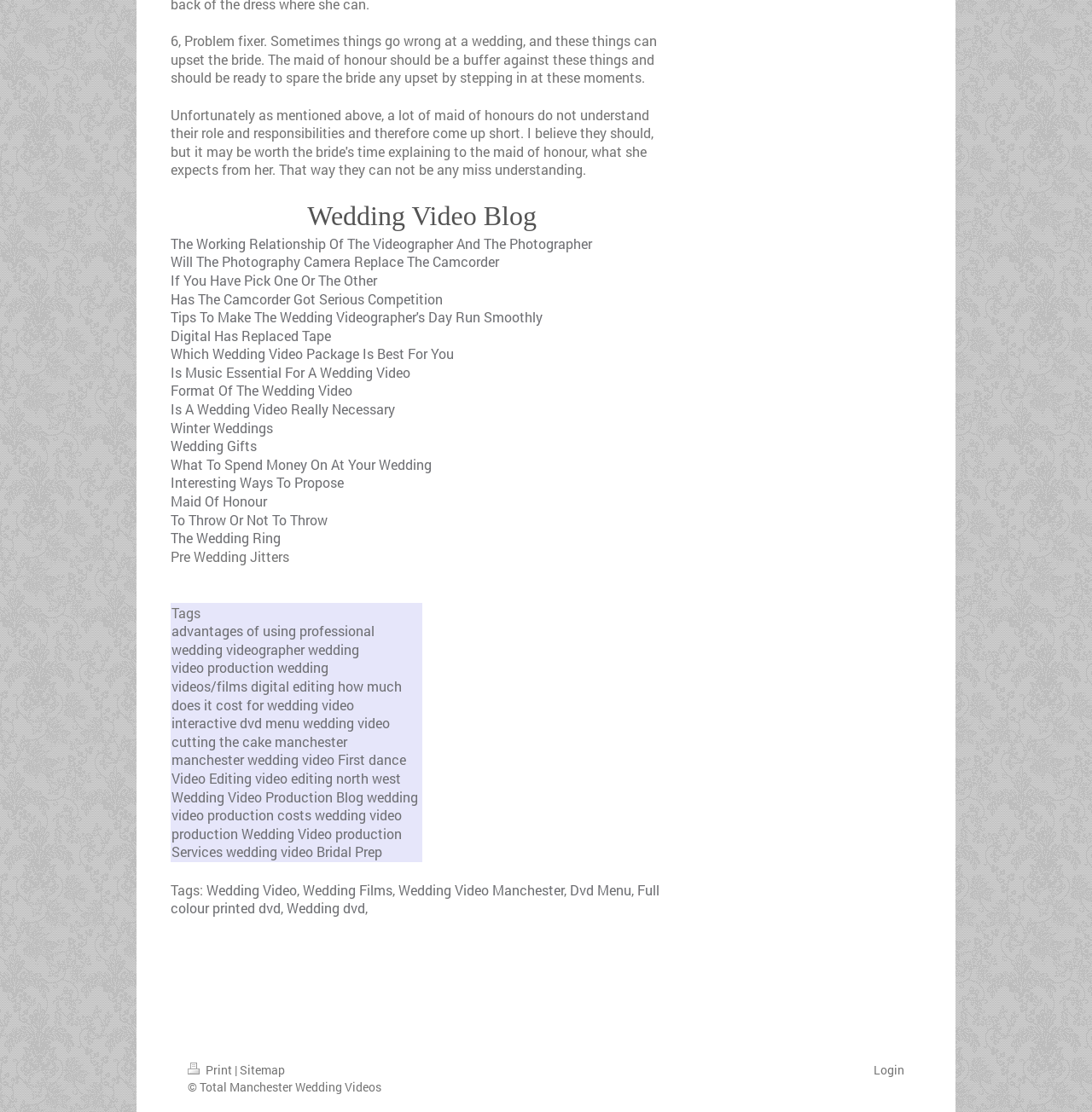Can you determine the bounding box coordinates of the area that needs to be clicked to fulfill the following instruction: "Click on 'The Working Relationship Of The Videographer And The Photographer'"?

[0.156, 0.211, 0.542, 0.227]